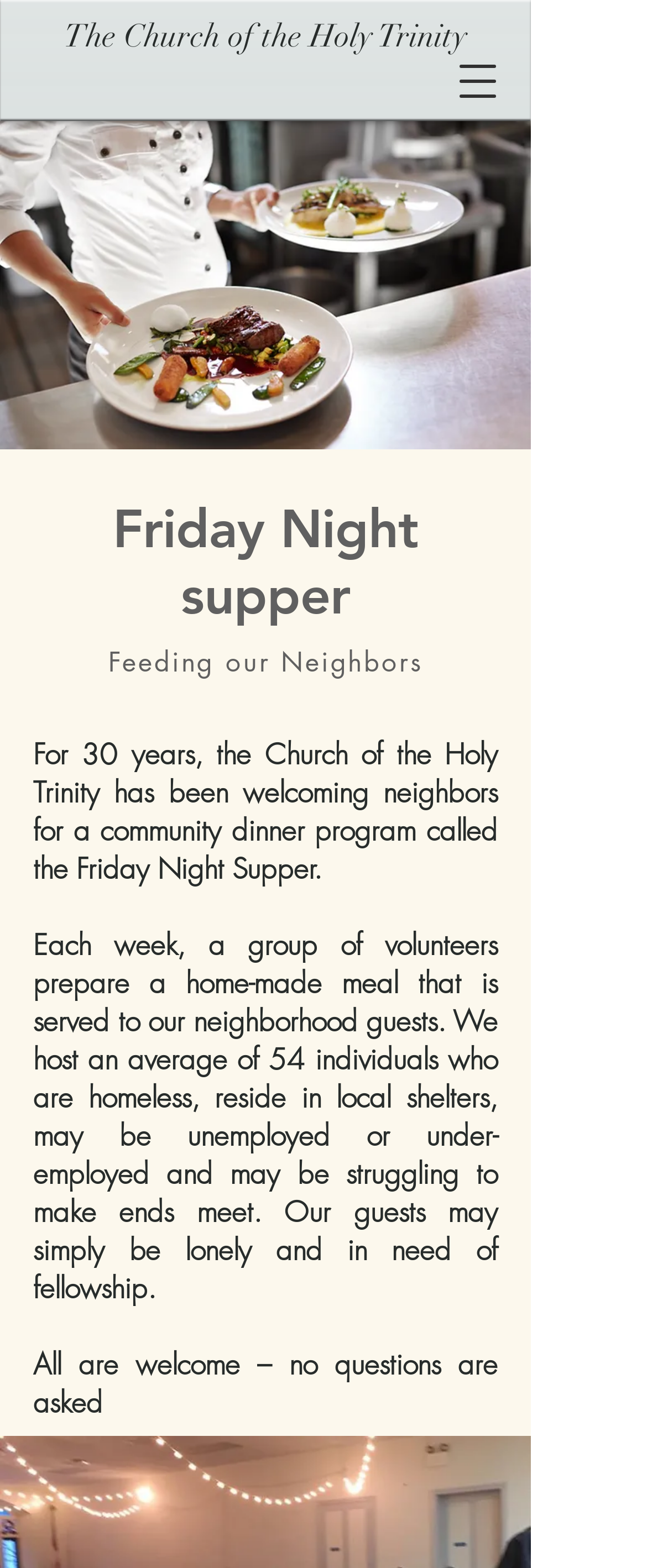What is the condition for attending the Friday Night Supper?
Please provide a comprehensive answer to the question based on the webpage screenshot.

The question asks for the condition for attending the Friday Night Supper, which can be found in the StaticText element 'All are welcome – no questions are asked'. This suggests that anyone can attend the Friday Night Supper without any conditions or requirements.